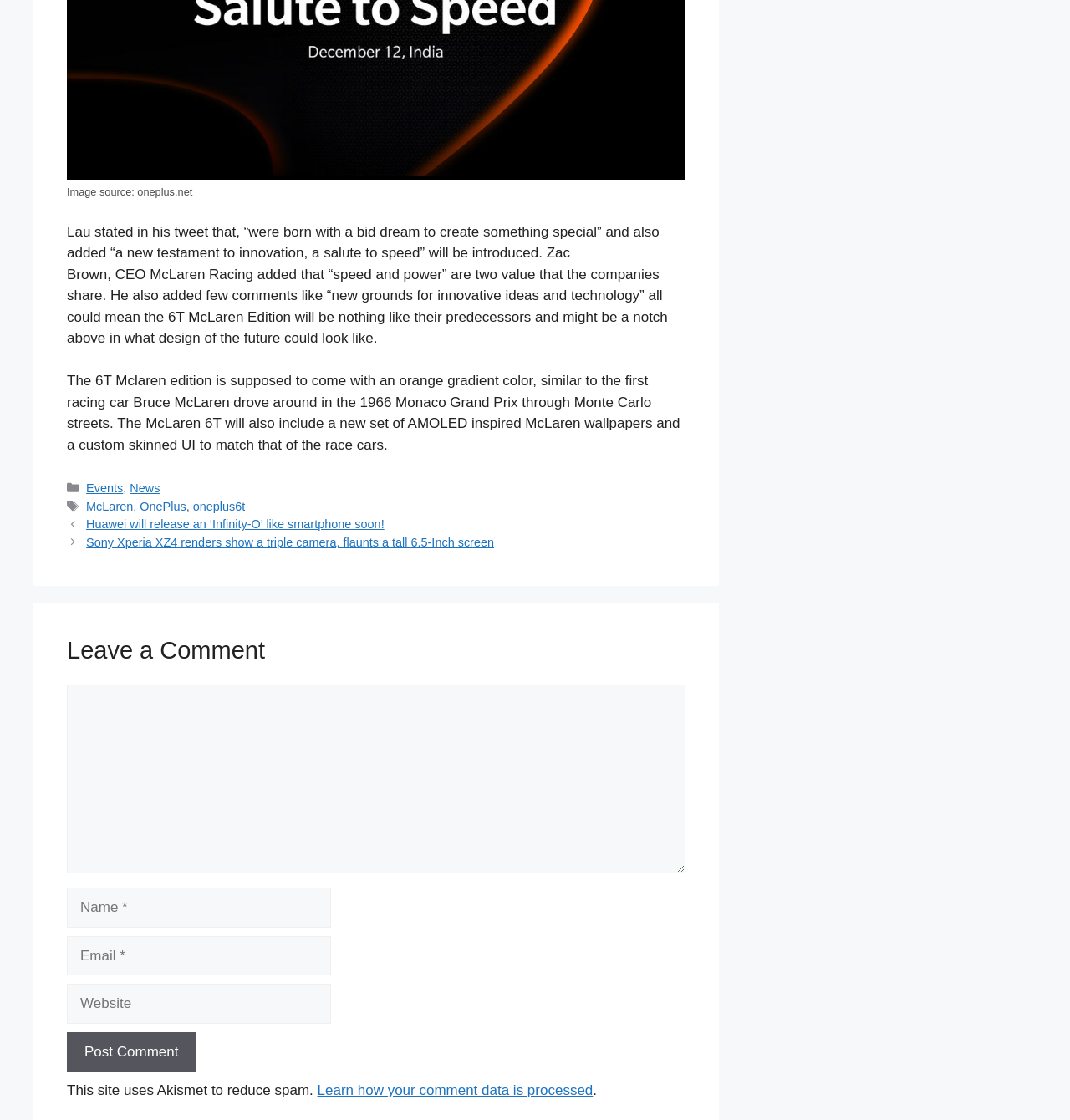Determine the bounding box coordinates for the clickable element to execute this instruction: "Click on the 'Events' link". Provide the coordinates as four float numbers between 0 and 1, i.e., [left, top, right, bottom].

[0.081, 0.43, 0.115, 0.442]